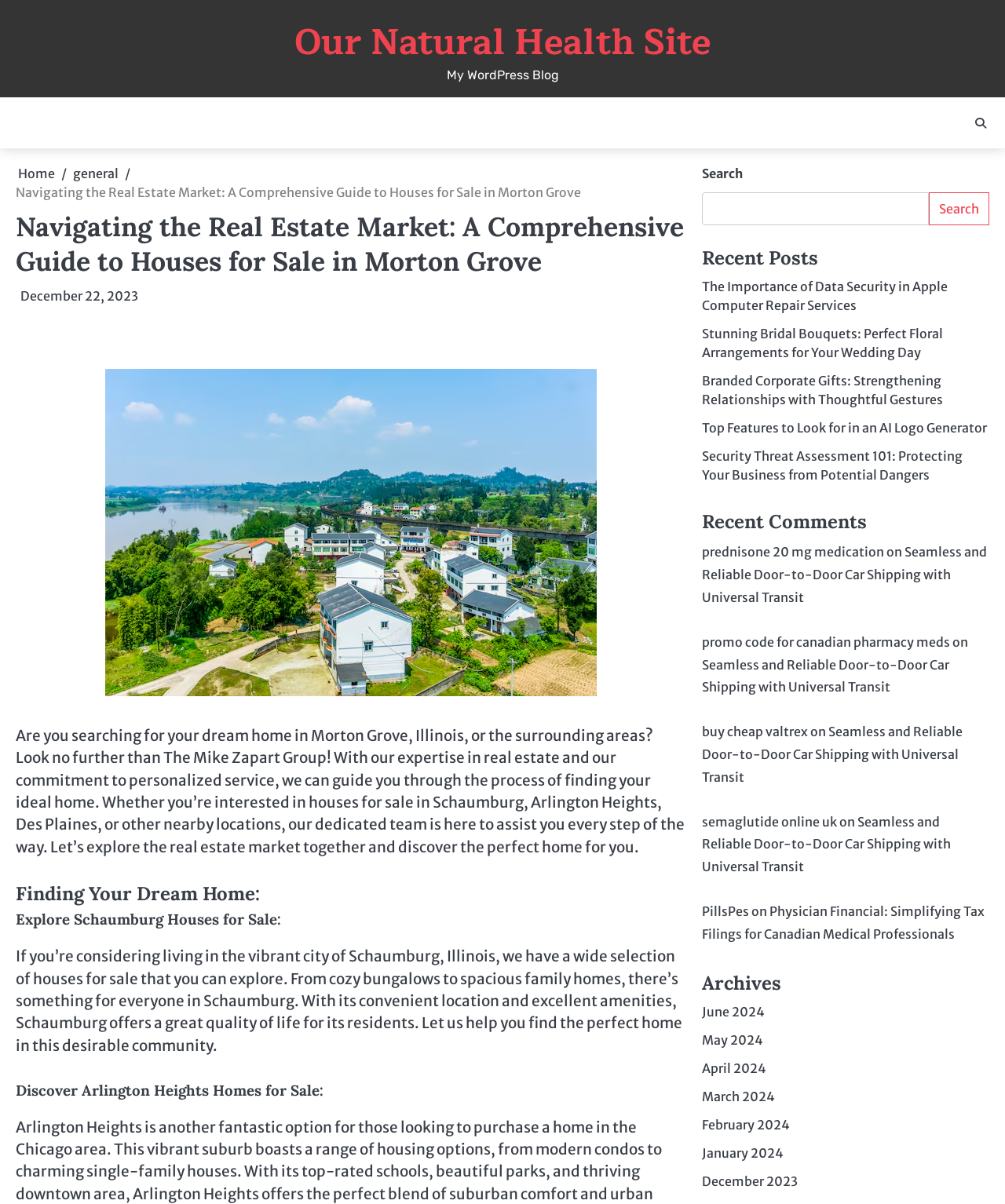Determine the bounding box coordinates of the element's region needed to click to follow the instruction: "Read recent post about data security". Provide these coordinates as four float numbers between 0 and 1, formatted as [left, top, right, bottom].

[0.698, 0.232, 0.943, 0.26]